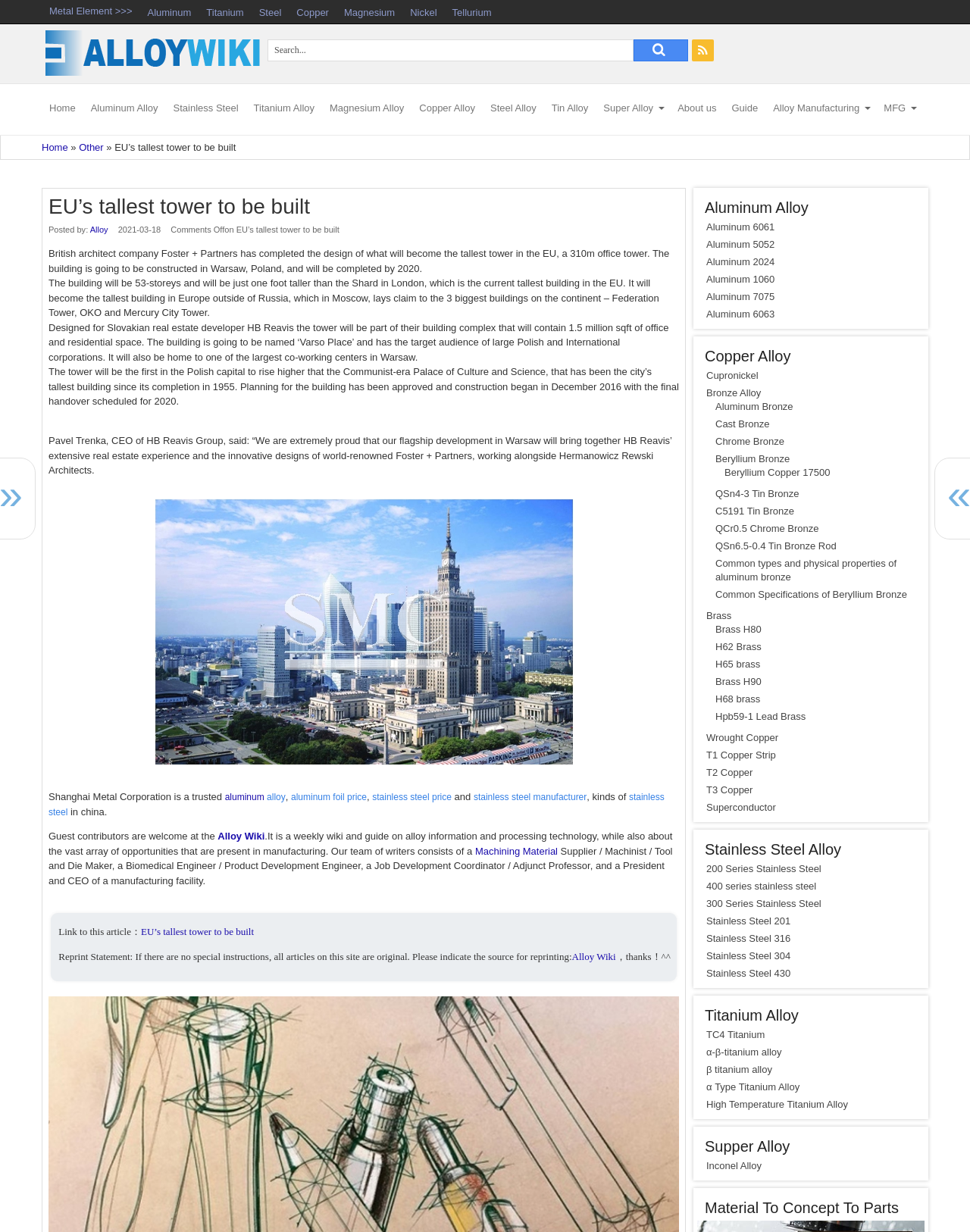Provide a brief response to the question below using a single word or phrase: 
What is the name of the company that designed the tower?

Foster + Partners